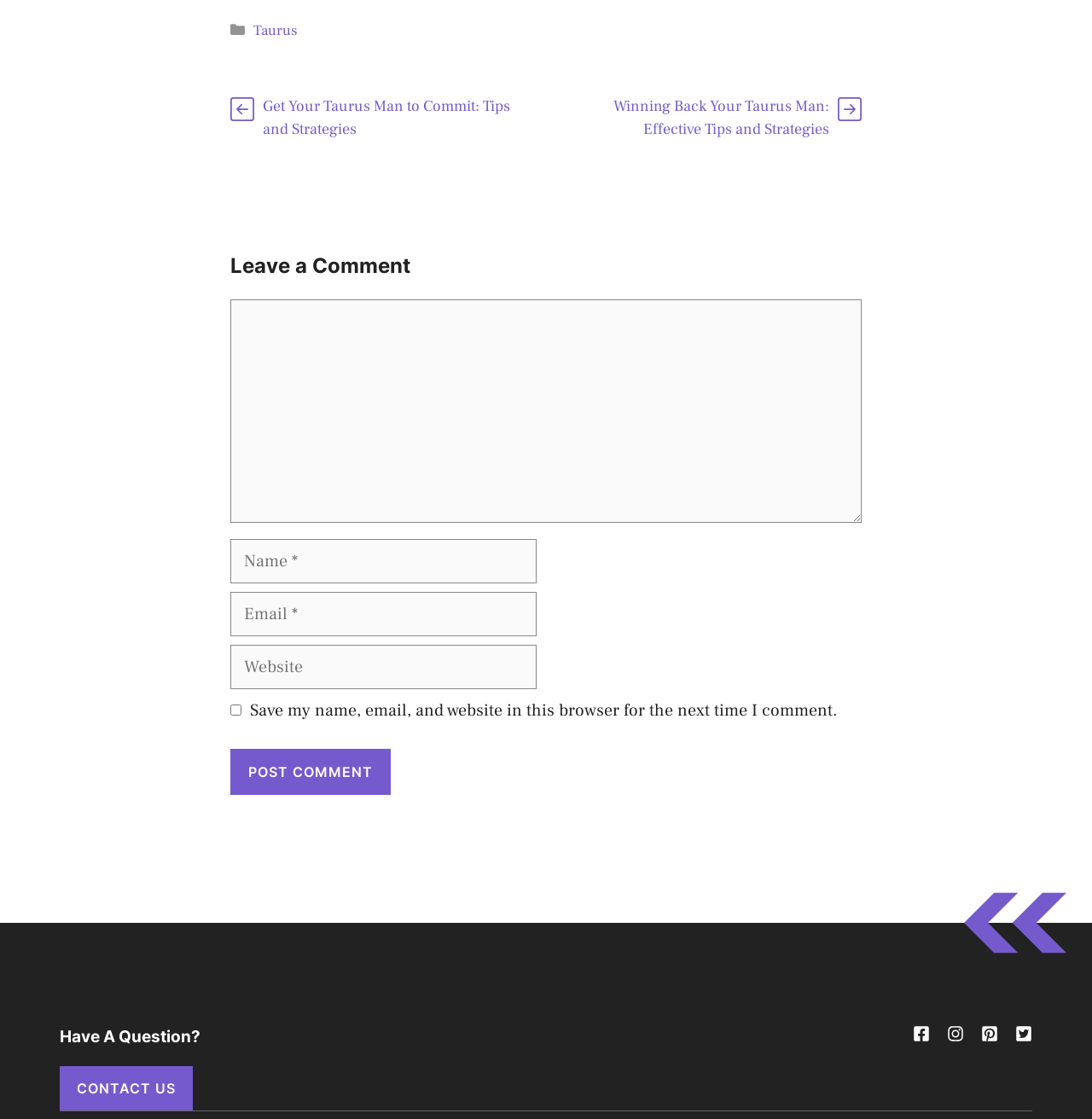How many links are there in the footer?
Look at the image and respond with a one-word or short-phrase answer.

6